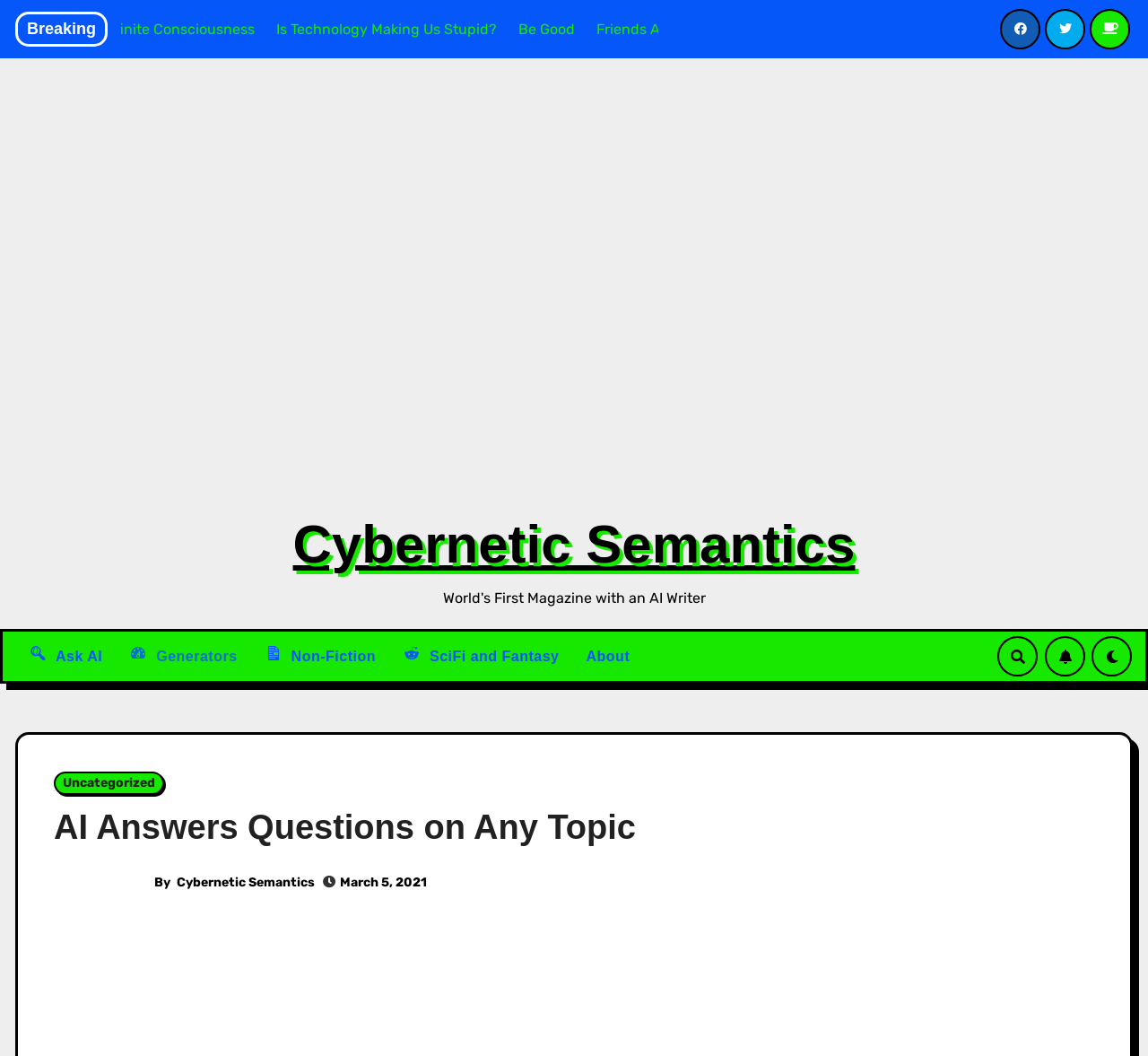Specify the bounding box coordinates of the element's area that should be clicked to execute the given instruction: "Click on the 'A Voice of Infinite Consciousness' link". The coordinates should be four float numbers between 0 and 1, i.e., [left, top, right, bottom].

[0.013, 0.019, 0.225, 0.035]